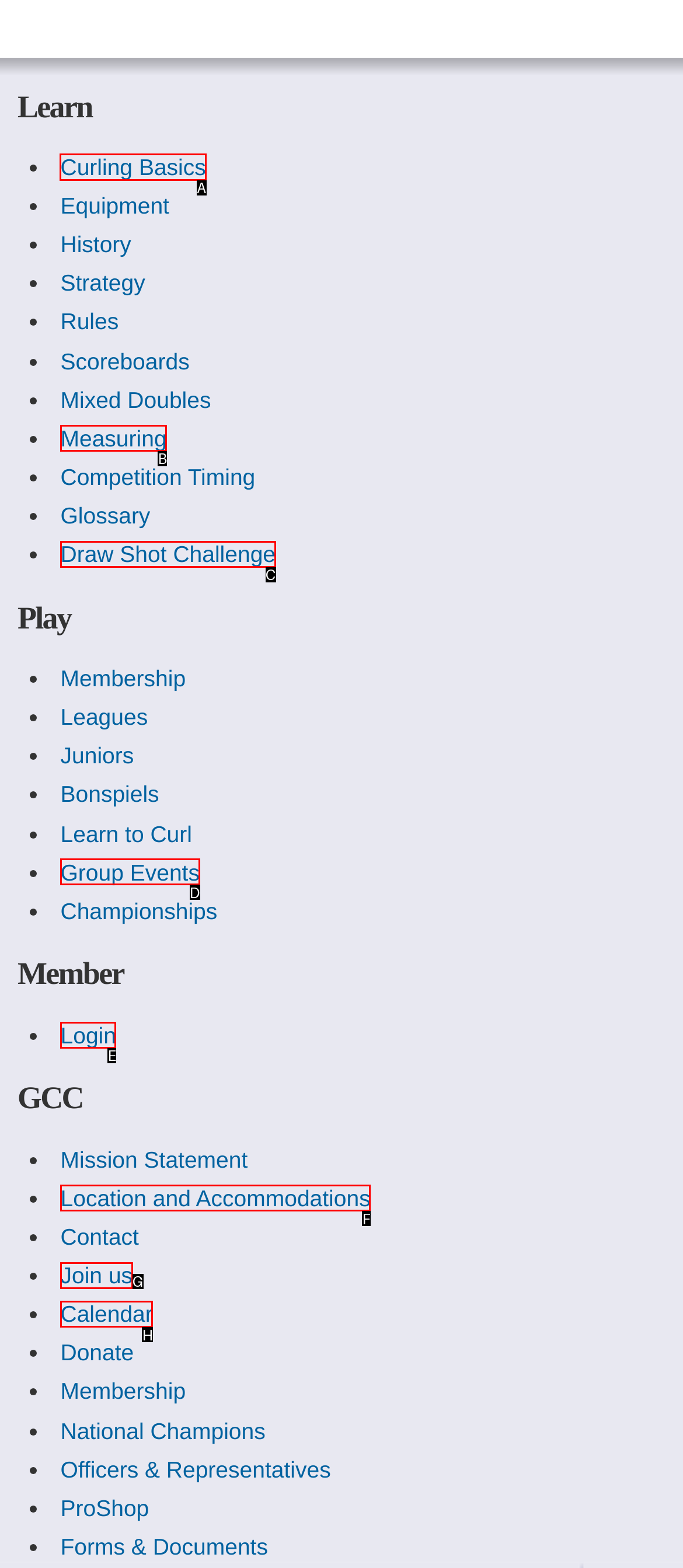Determine which HTML element I should select to execute the task: Learn about curling basics
Reply with the corresponding option's letter from the given choices directly.

A